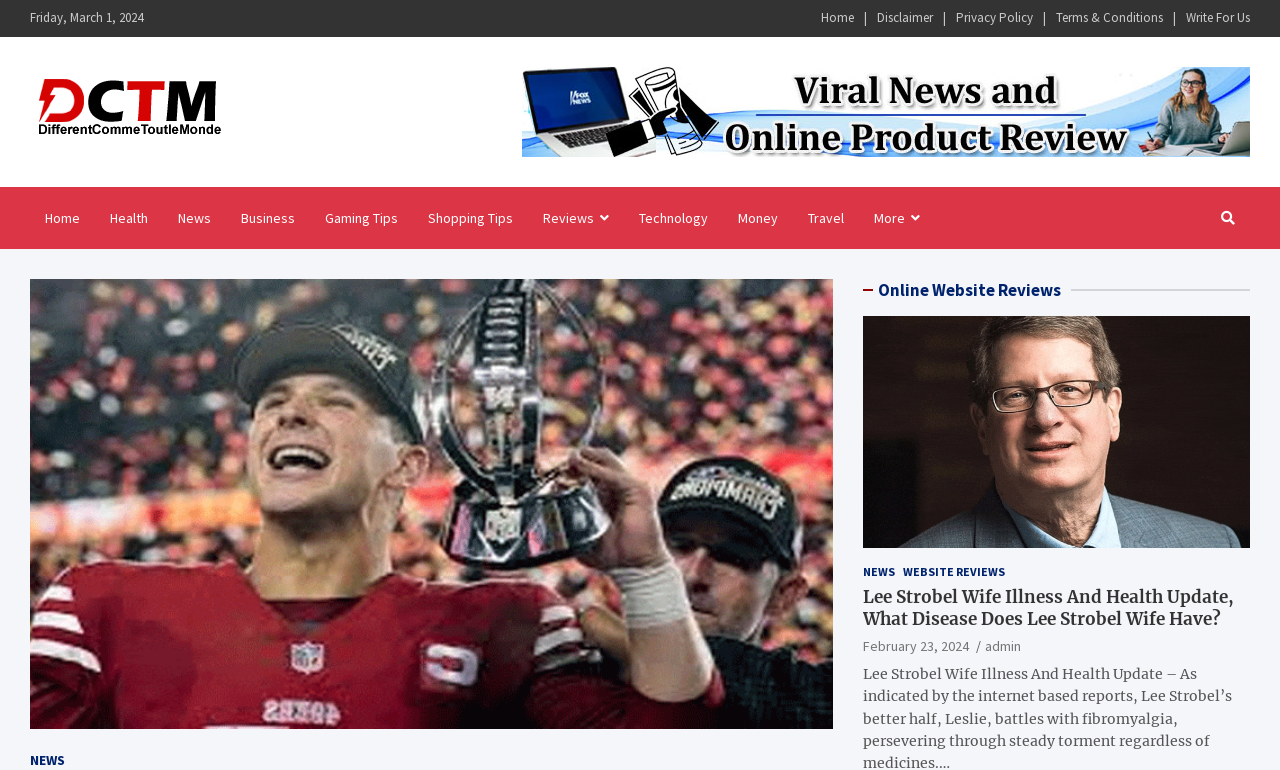Answer this question using a single word or a brief phrase:
What is the title of the section below the main heading?

Online Website Reviews